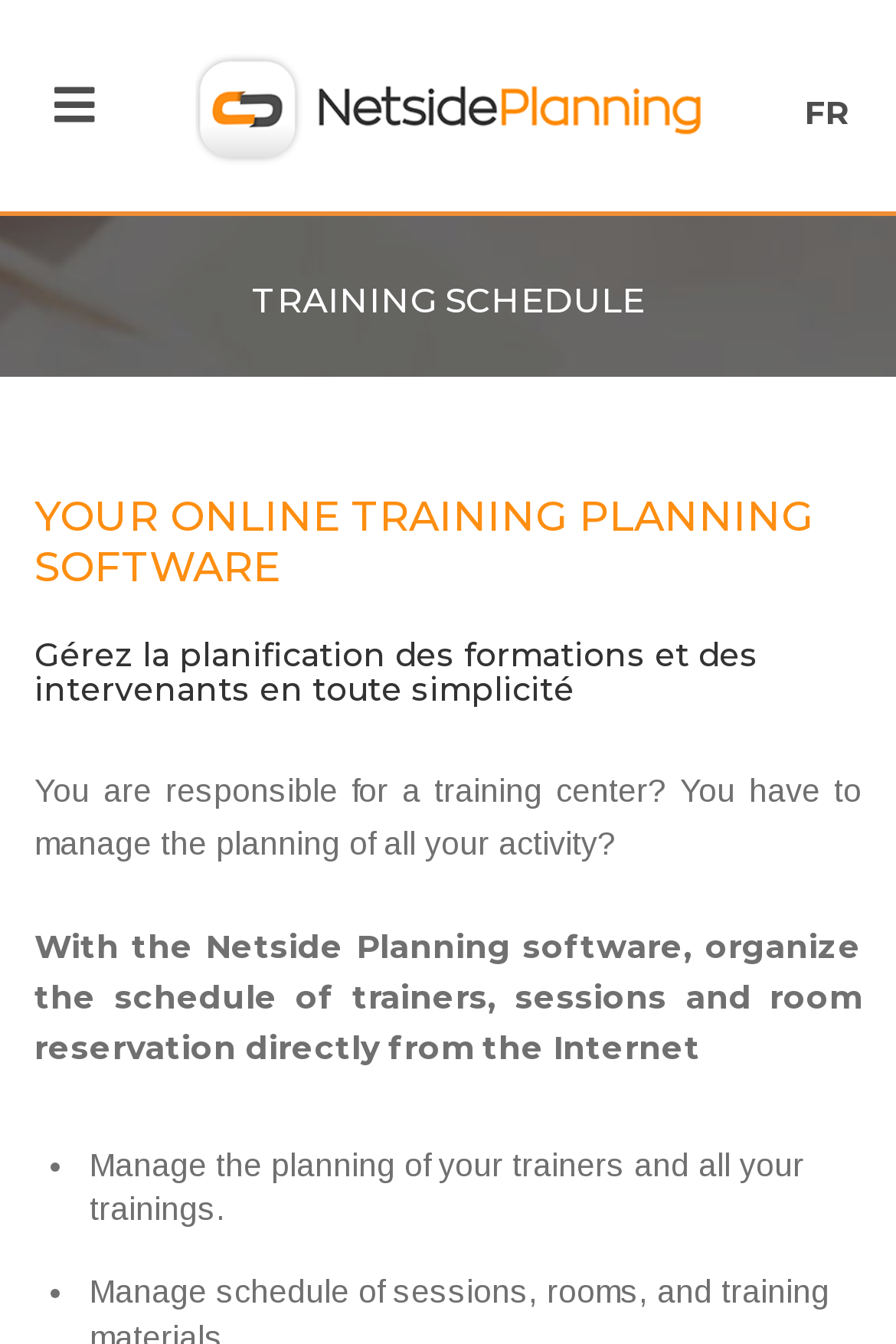Offer a thorough description of the webpage.

The webpage is about Netside Planning, a training schedule management software. At the top left, there is a small icon represented by a Unicode character '\uf0c9'. Next to it, there is a link with the title "Our training schedule management software | Netside Planning", which is accompanied by an image with the same title. On the top right, there is a link labeled "FR", likely indicating a language option.

Below the top section, there are three headings in a vertical sequence. The first heading reads "TRAINING SCHEDULE", followed by "YOUR ONLINE TRAINING PLANNING SOFTWARE", and then "Gérez la planification des formations et des intervenants en toute simplicité" (which translates to "Manage the planning of your training sessions and instructors with ease").

Under the headings, there are two paragraphs of text. The first paragraph asks a question, "You are responsible for a training center? You have to manage the planning of all your activity?" The second paragraph provides a solution, stating that with Netside Planning software, users can organize the schedule of trainers, sessions, and room reservations directly from the internet.

Further down, there is a list with two items, each marked with a bullet point. The first item describes the ability to "Manage the planning of your trainers and all your trainings." The second item is not fully described in the provided accessibility tree, but it likely outlines another feature of the software.